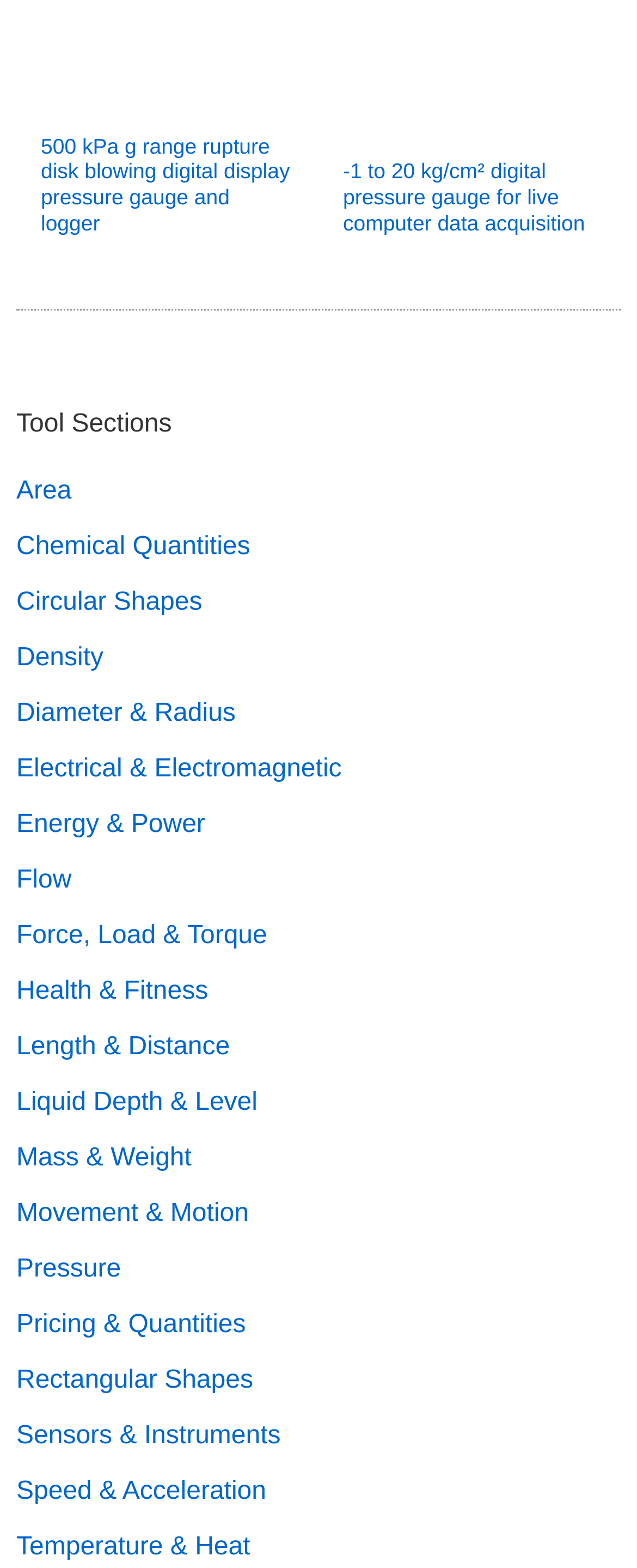How many tool sections are available?
Offer a detailed and full explanation in response to the question.

I counted the number of links under the 'Tool Sections' heading, which are 27 in total.